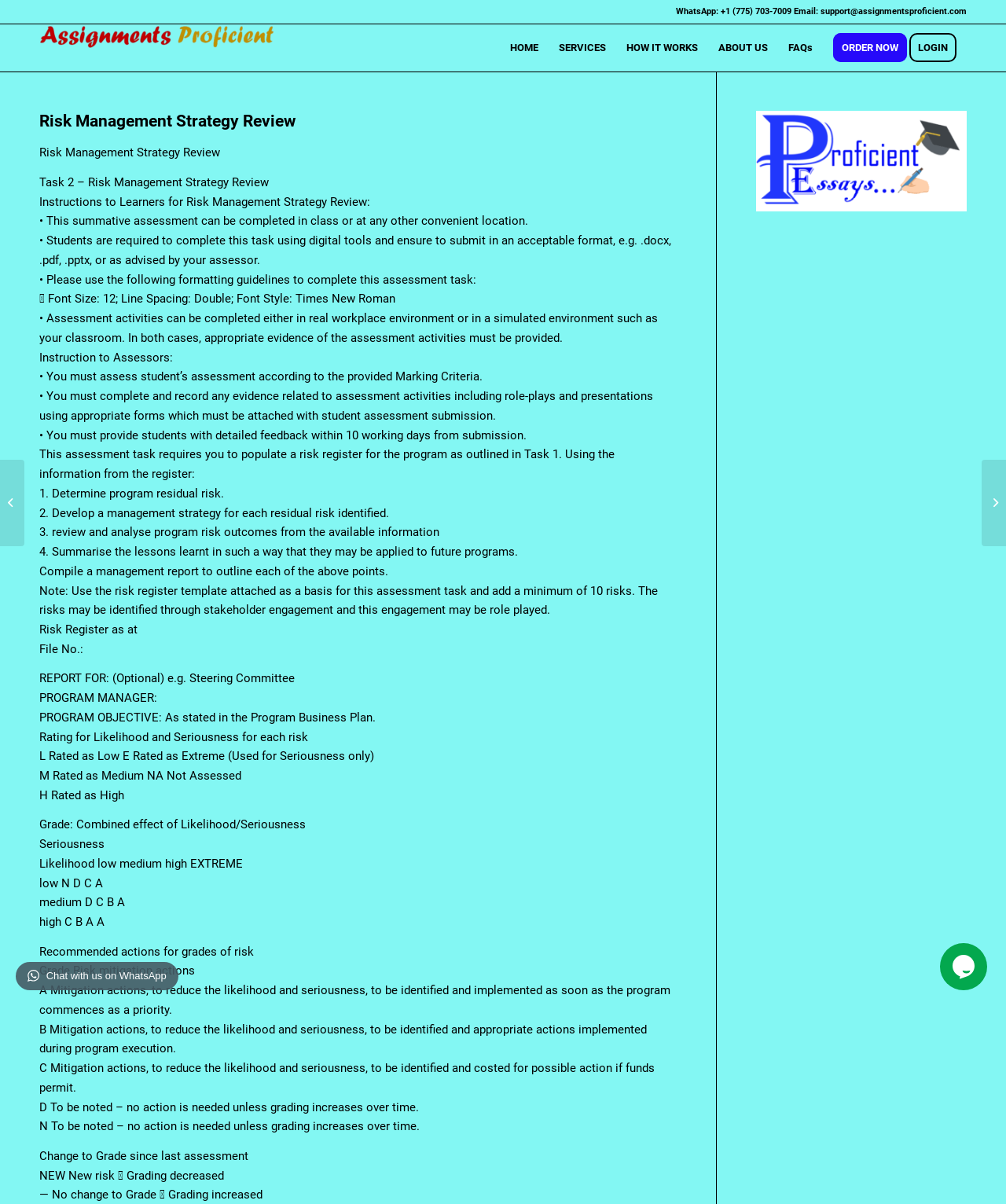What is the phone number for WhatsApp support?
Look at the image and respond with a one-word or short phrase answer.

+1 (775) 703-7009